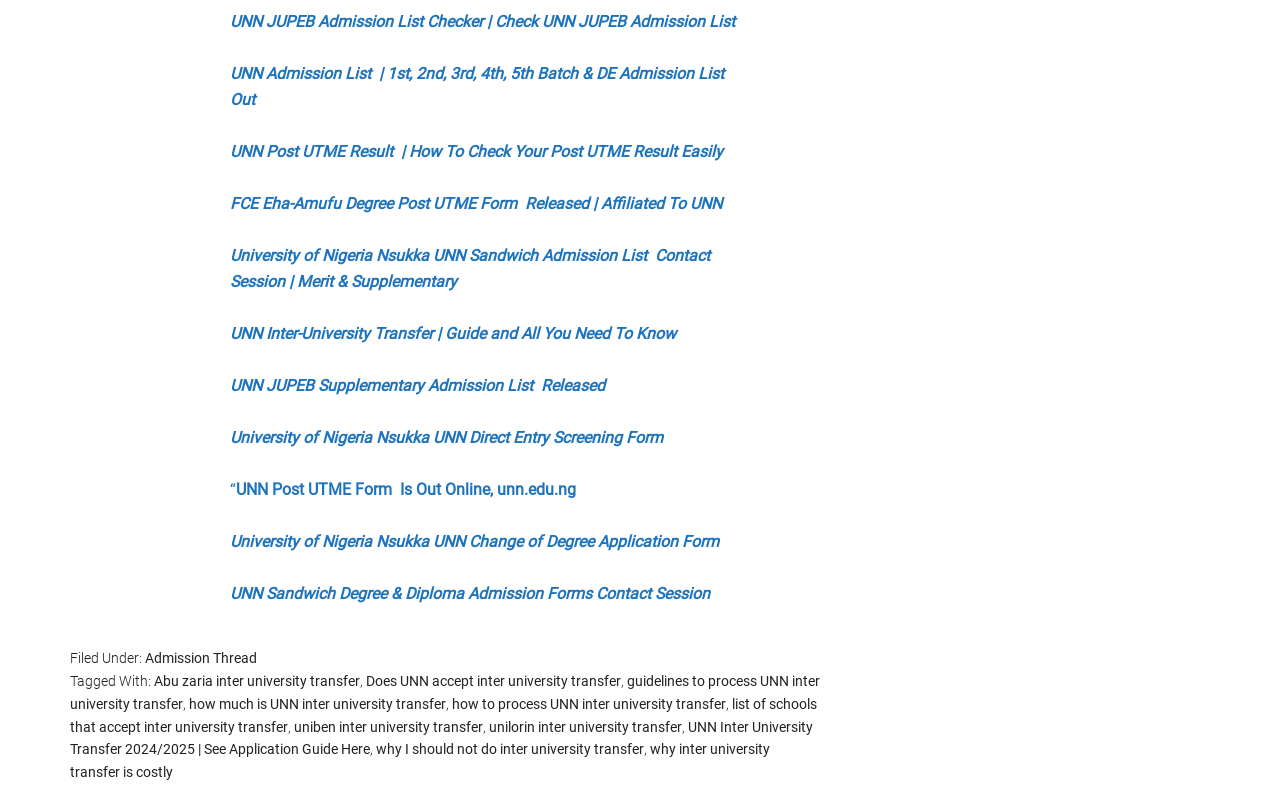Locate the bounding box coordinates of the clickable part needed for the task: "Check UNN Inter-University Transfer guide".

[0.18, 0.409, 0.528, 0.432]